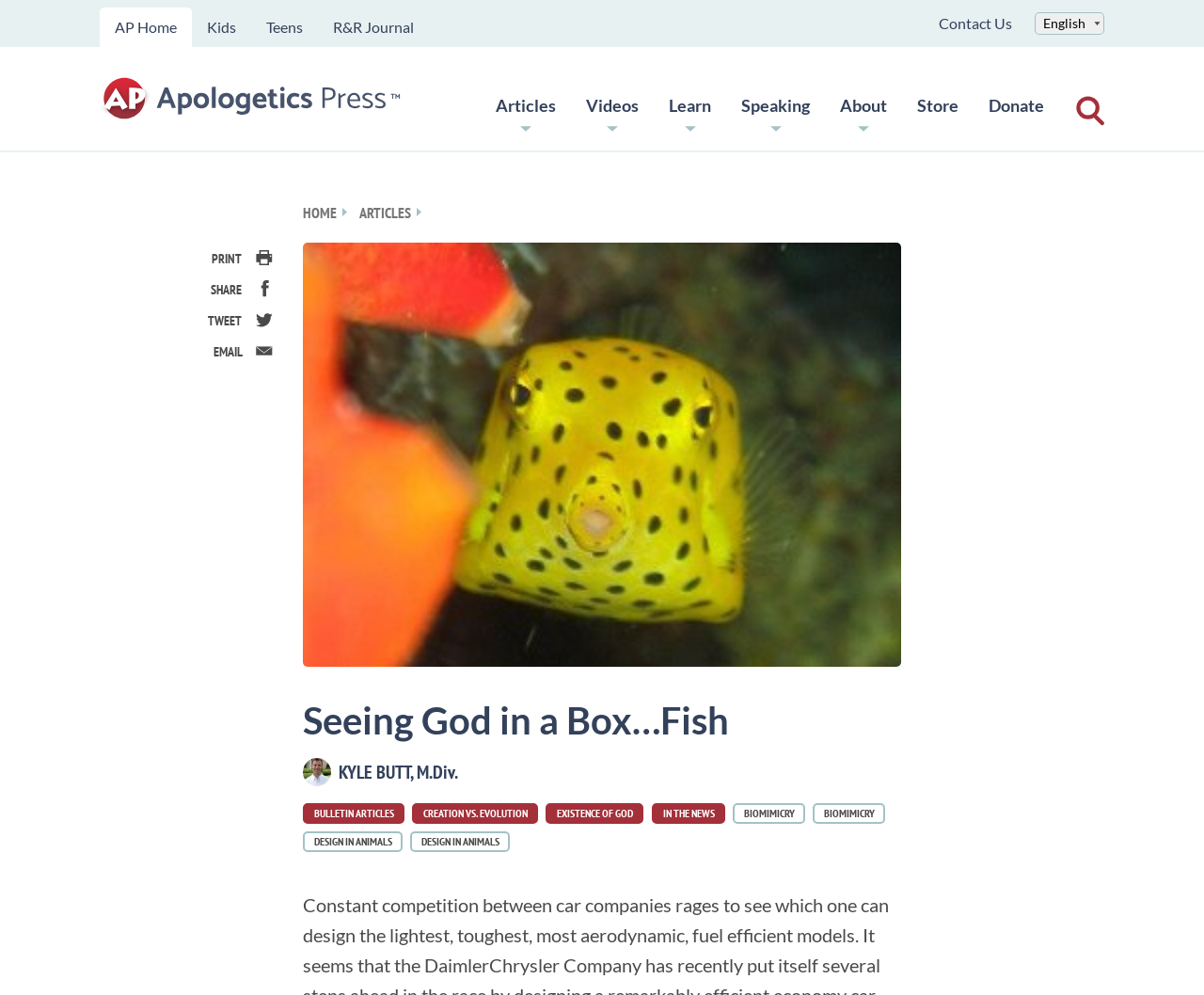Predict the bounding box coordinates for the UI element described as: "Contact Us". The coordinates should be four float numbers between 0 and 1, presented as [left, top, right, bottom].

[0.78, 0.014, 0.841, 0.032]